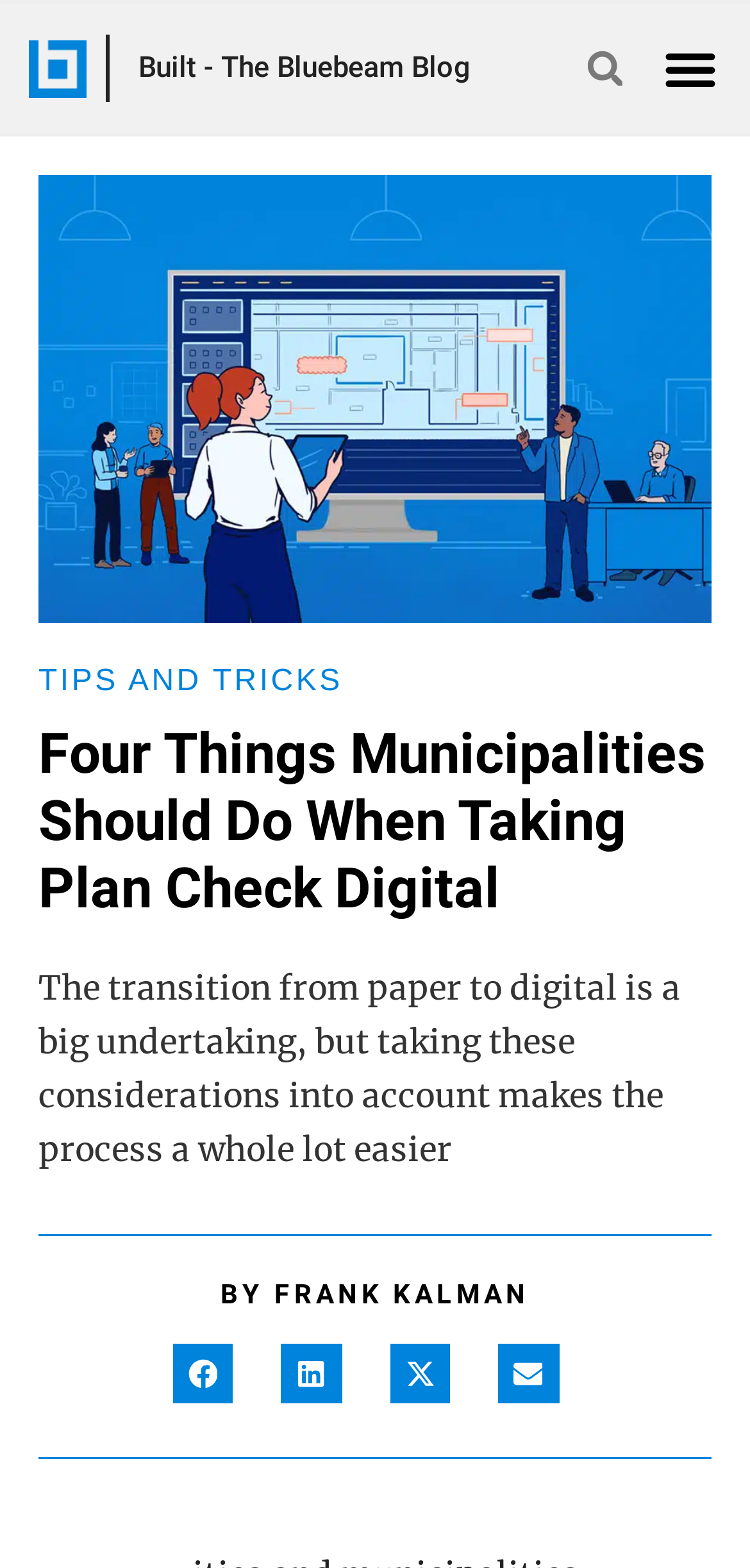Answer the question with a brief word or phrase:
What is the author of the article?

Frank Kalman